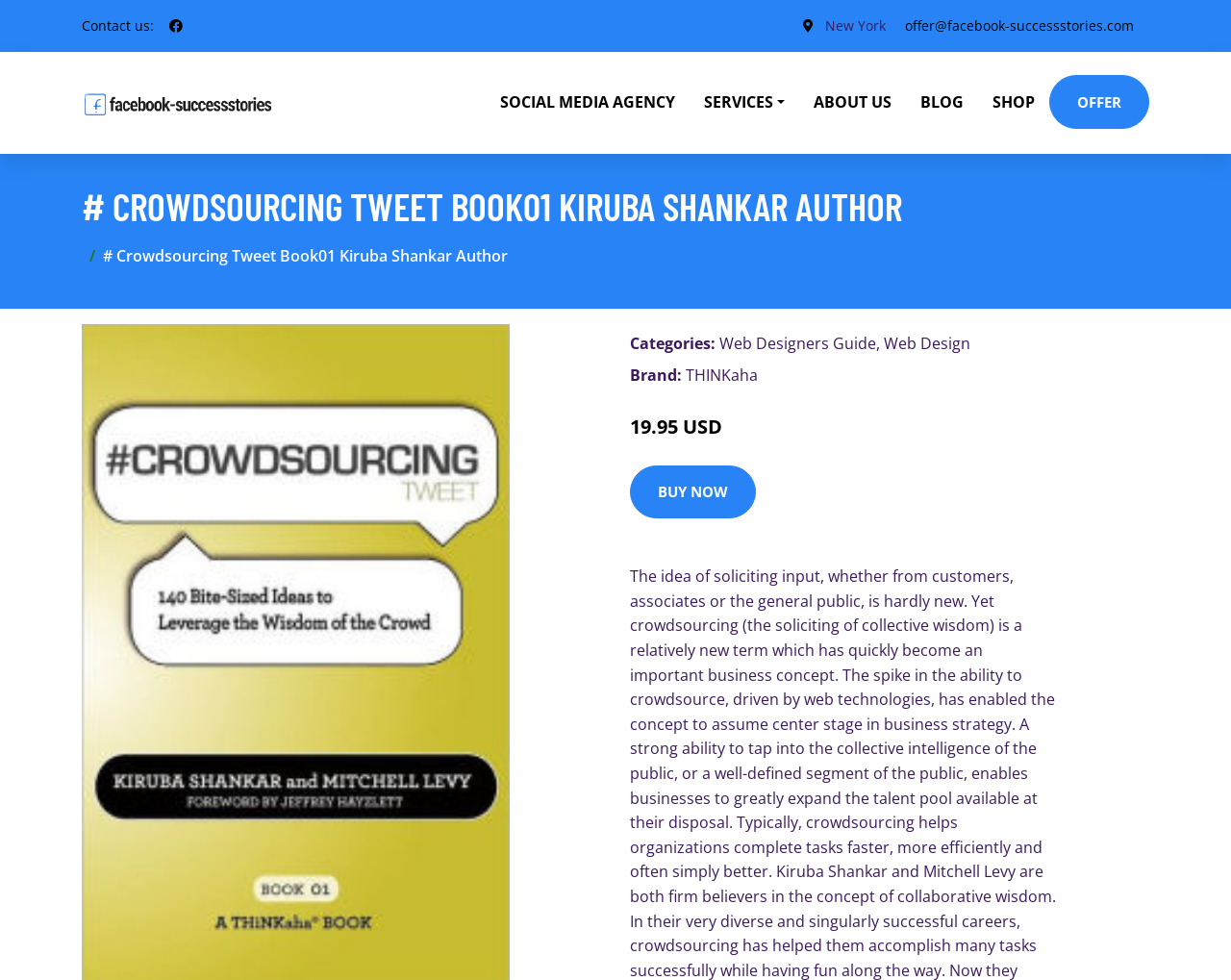What is the link to the social media agency?
Refer to the image and provide a one-word or short phrase answer.

Social media agency | Let us influence your brand